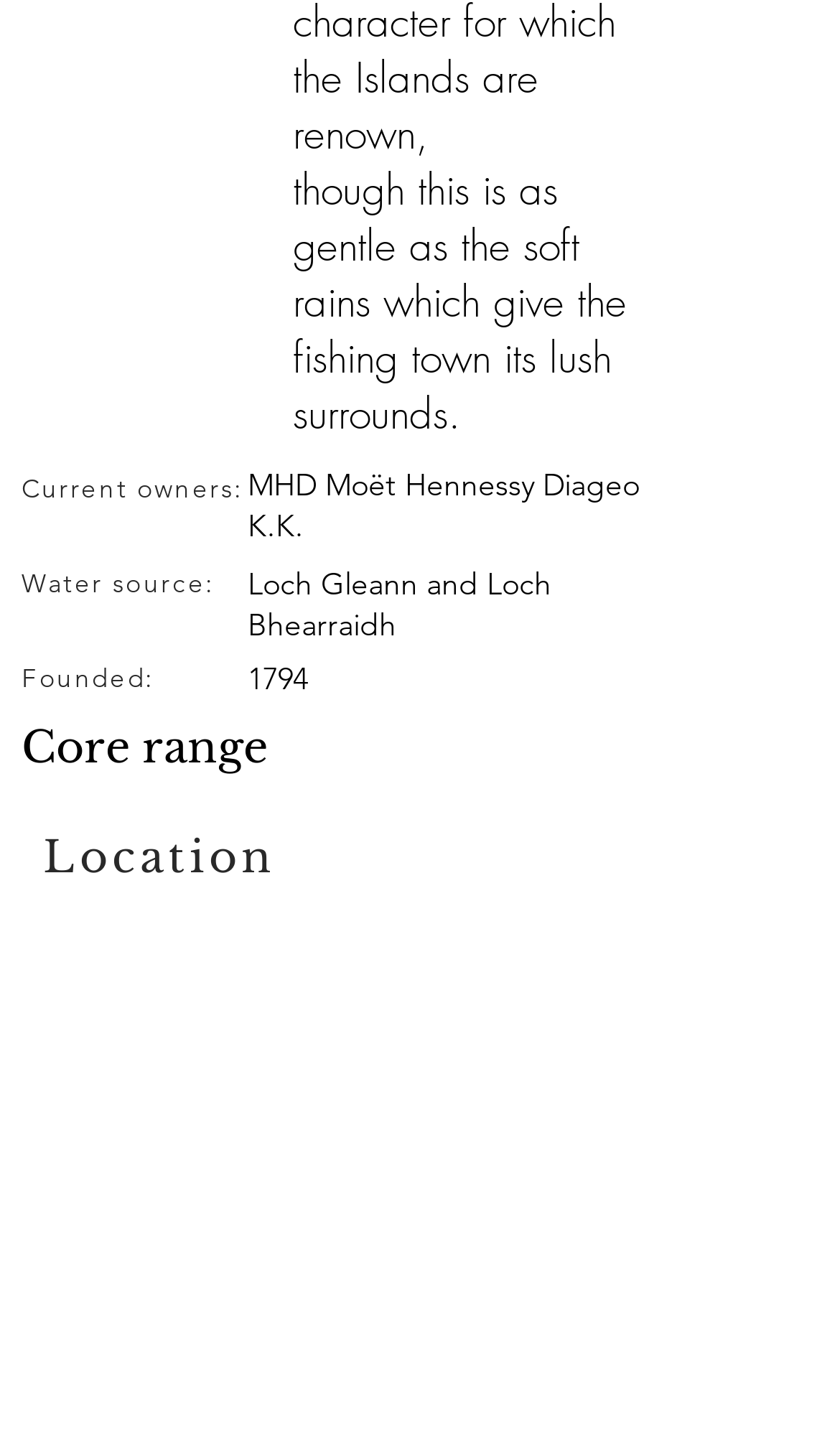What are the water sources of the distillery?
Please provide a comprehensive answer to the question based on the webpage screenshot.

I found the answer by looking at the section labeled 'Water source:' which is a heading element, and the corresponding static text element that follows it, which contains the answer.